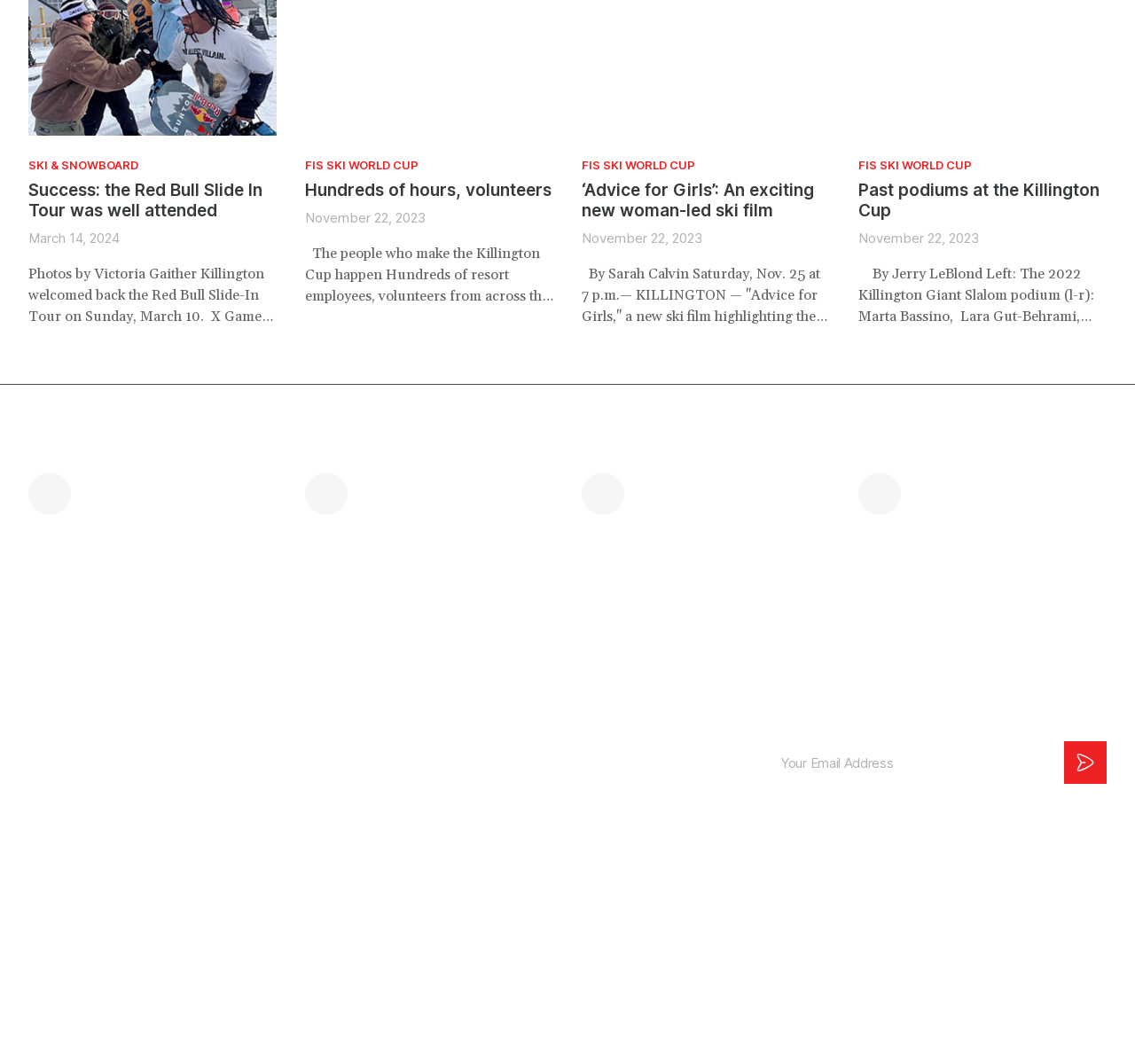Find the bounding box coordinates for the HTML element described in this sentence: "Who We Are". Provide the coordinates as four float numbers between 0 and 1, in the format [left, top, right, bottom].

[0.512, 0.621, 0.579, 0.639]